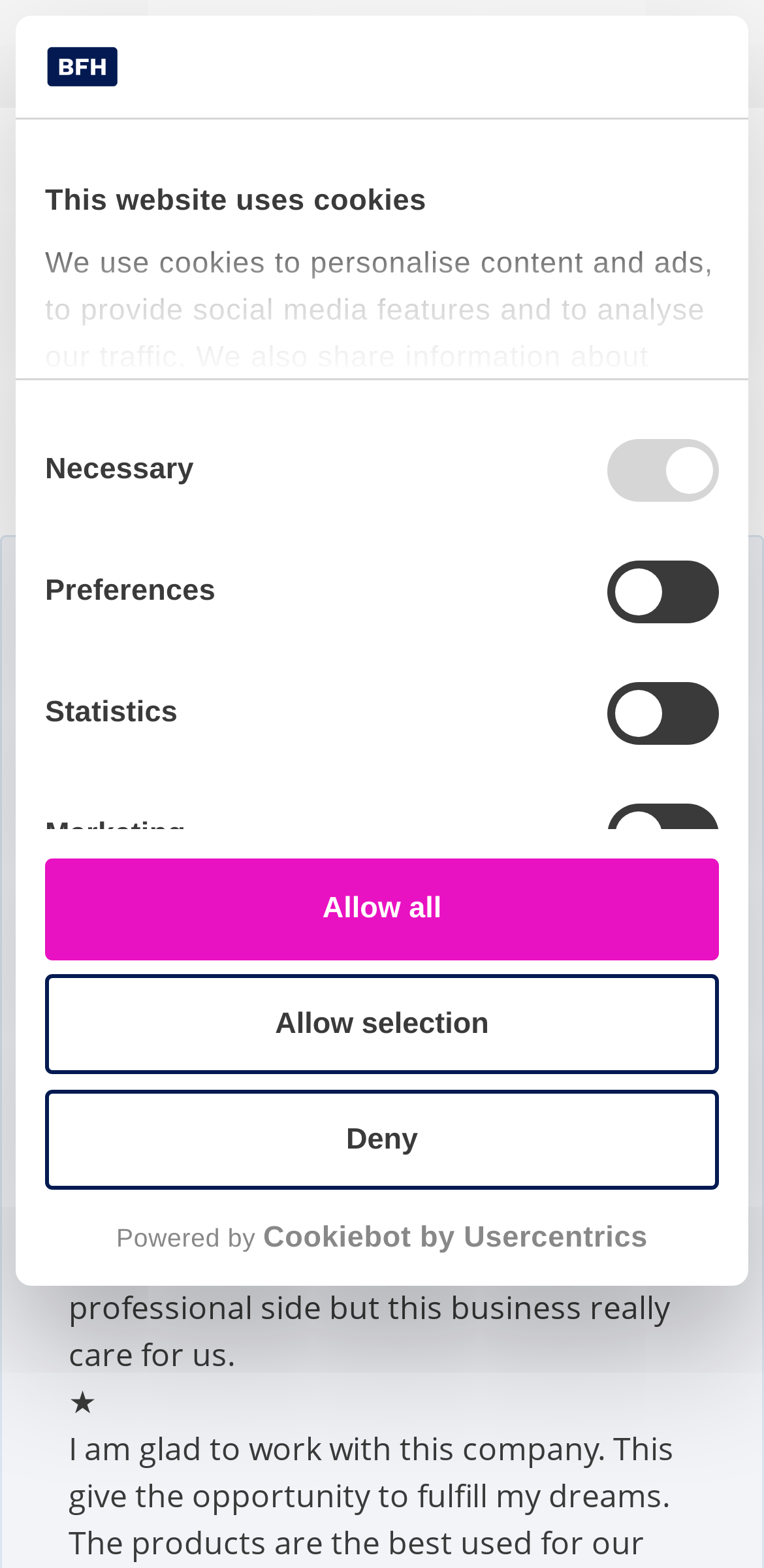Find the bounding box coordinates of the element's region that should be clicked in order to follow the given instruction: "Select English language". The coordinates should consist of four float numbers between 0 and 1, i.e., [left, top, right, bottom].

[0.87, 0.109, 0.959, 0.131]